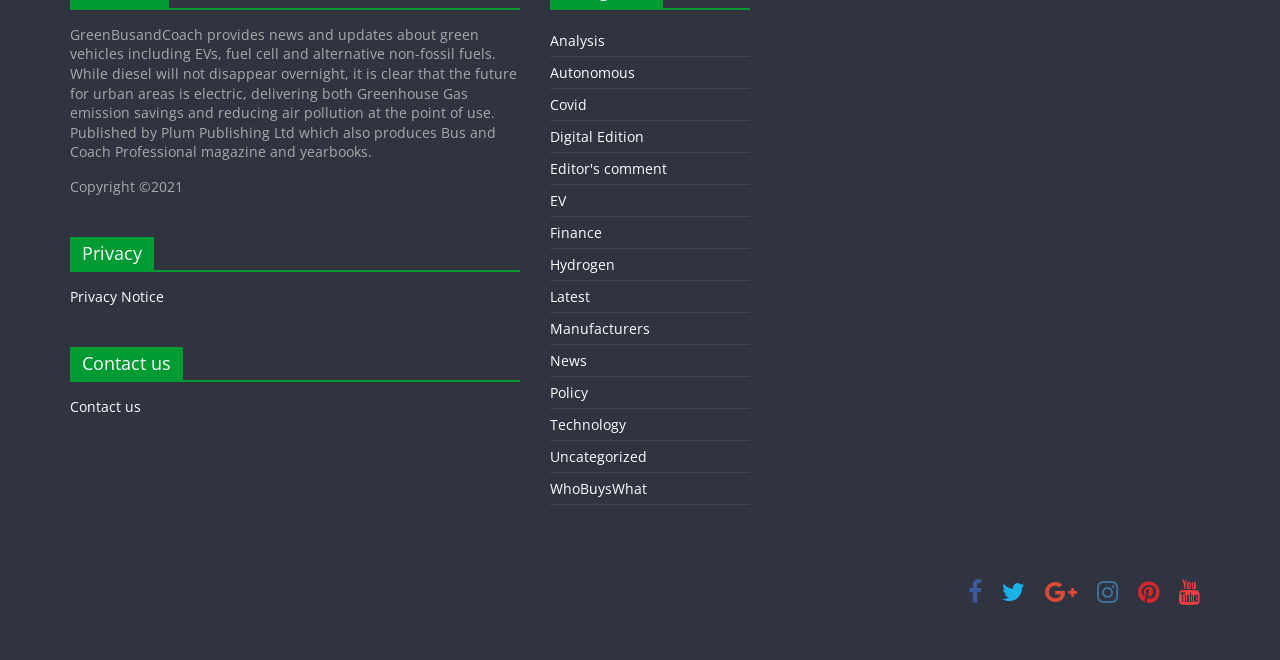Locate the bounding box coordinates of the clickable element to fulfill the following instruction: "Go to the analysis page". Provide the coordinates as four float numbers between 0 and 1 in the format [left, top, right, bottom].

[0.43, 0.047, 0.473, 0.075]